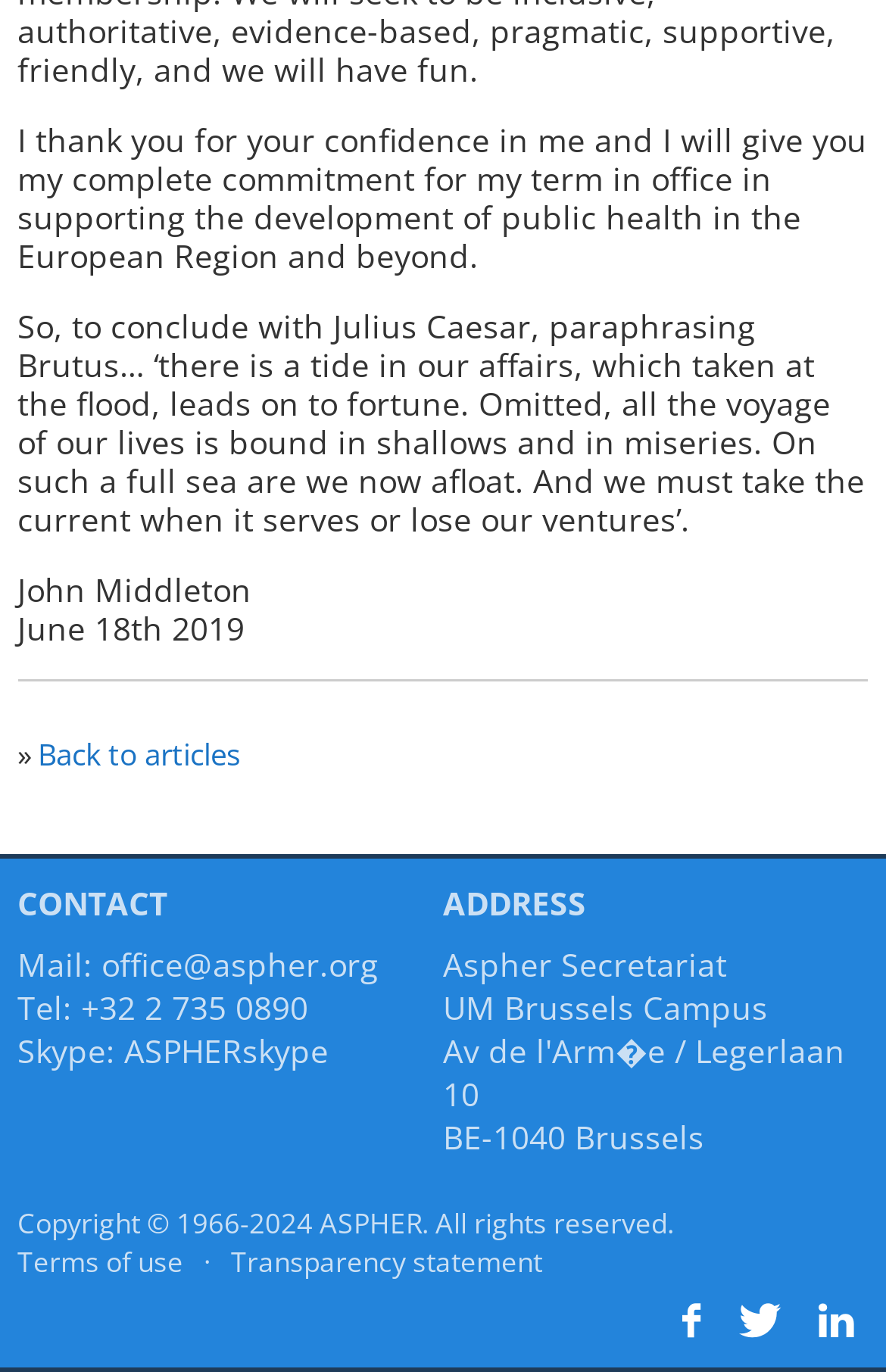Identify the bounding box coordinates of the clickable region necessary to fulfill the following instruction: "Call ASPHER". The bounding box coordinates should be four float numbers between 0 and 1, i.e., [left, top, right, bottom].

[0.02, 0.719, 0.348, 0.75]